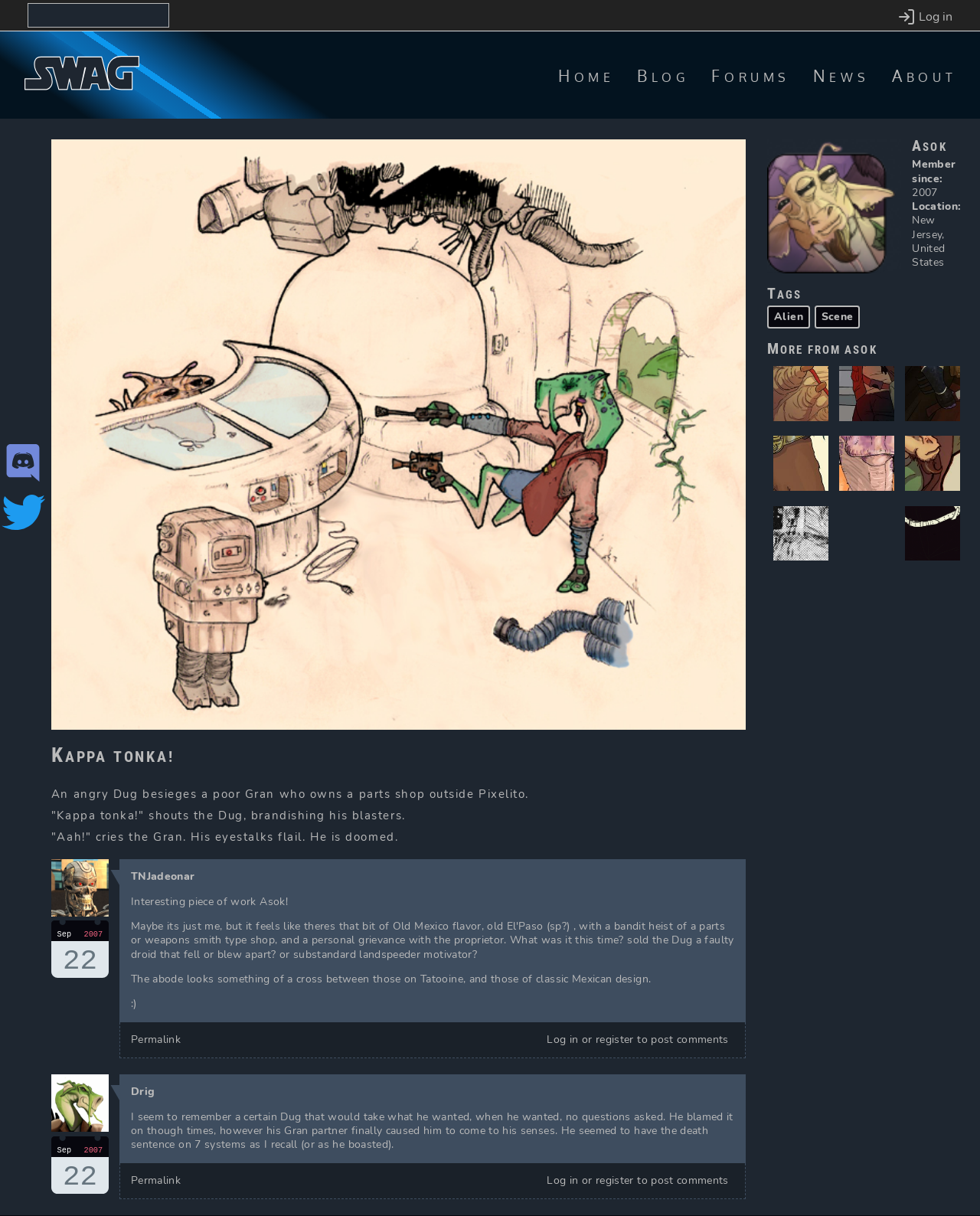Please answer the following question using a single word or phrase: 
How many comments are there?

2